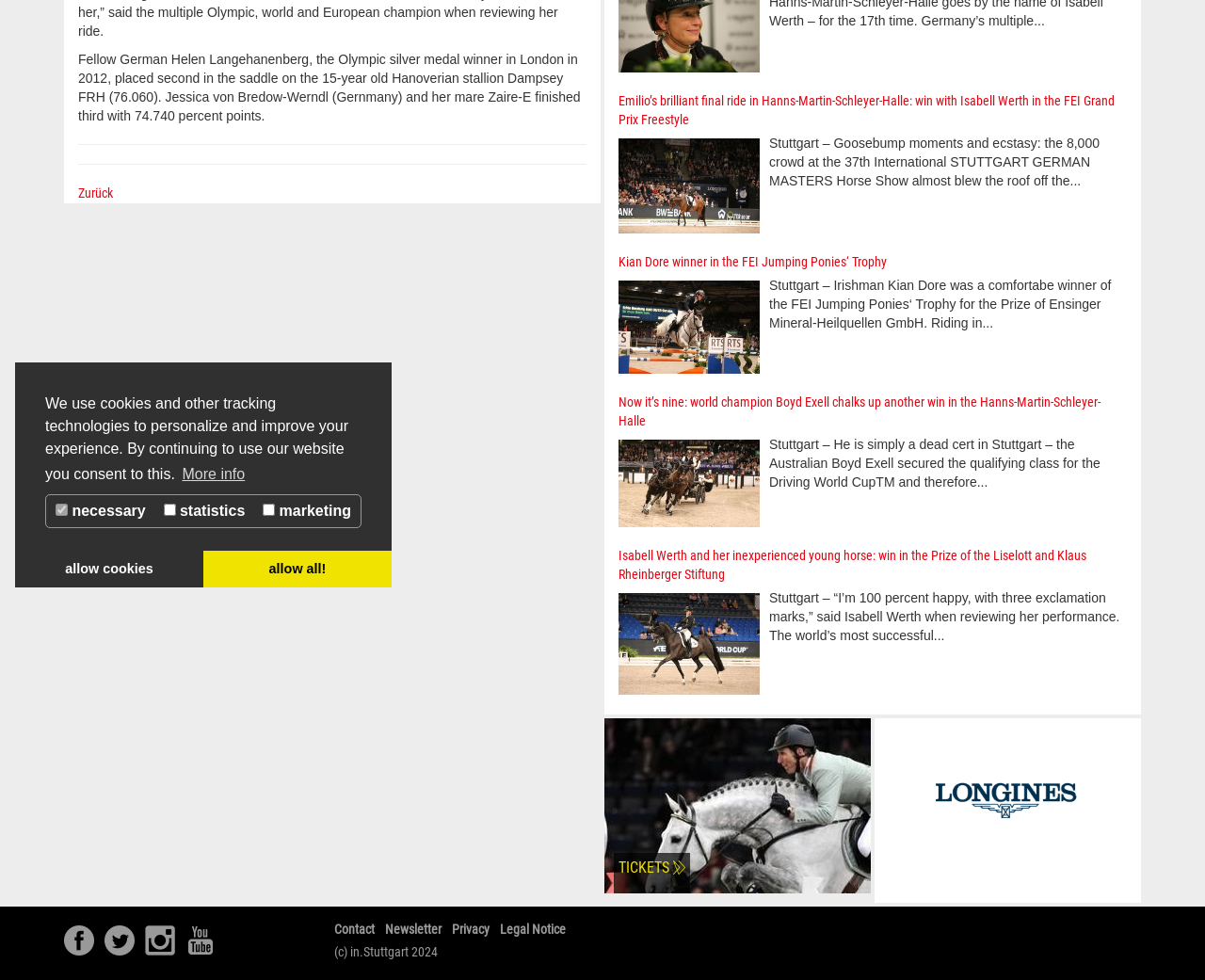Locate the bounding box of the UI element with the following description: "More info".

[0.149, 0.47, 0.206, 0.499]